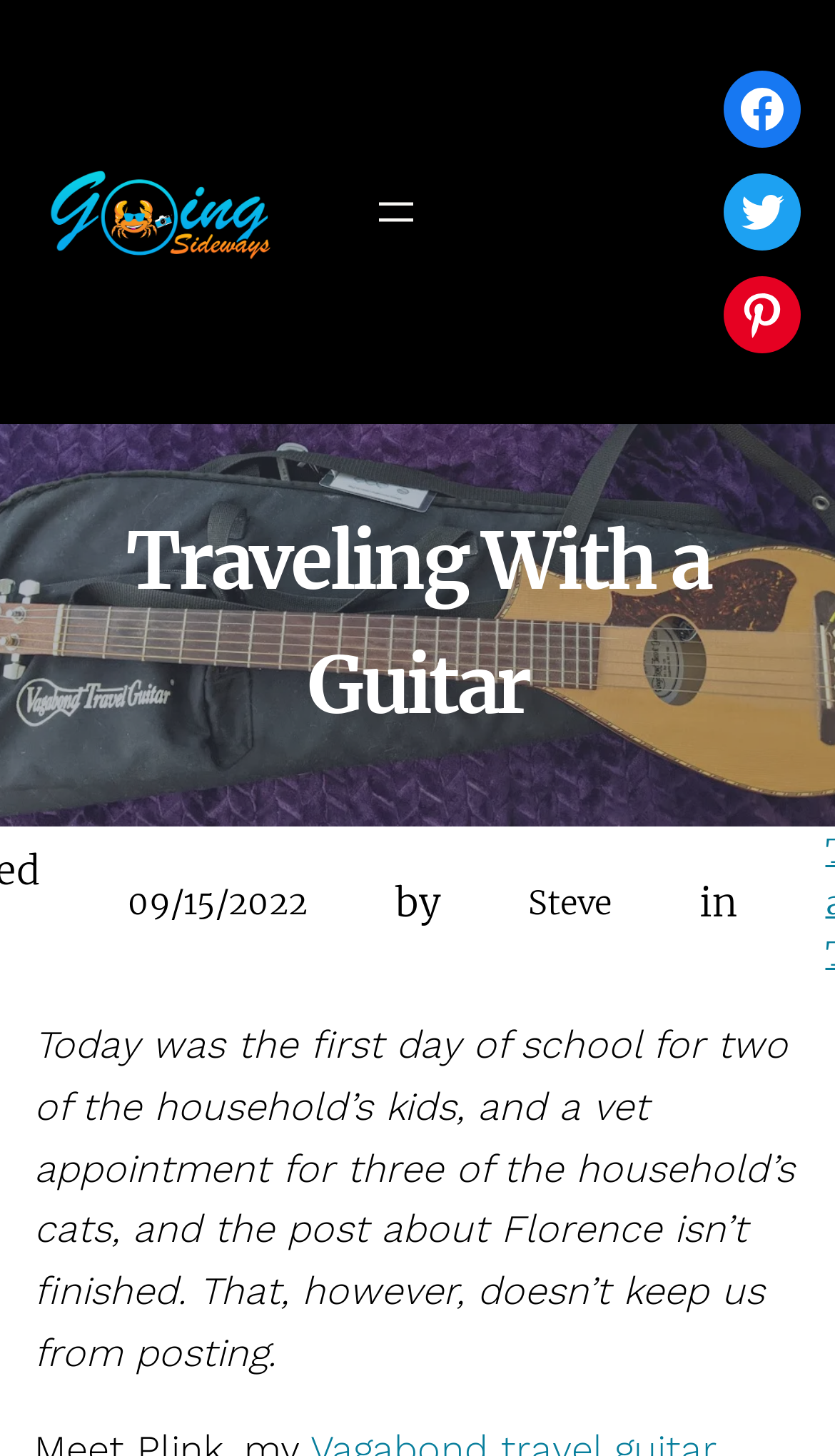Provide a one-word or one-phrase answer to the question:
What is the logo of the website?

GoingSideways.blog